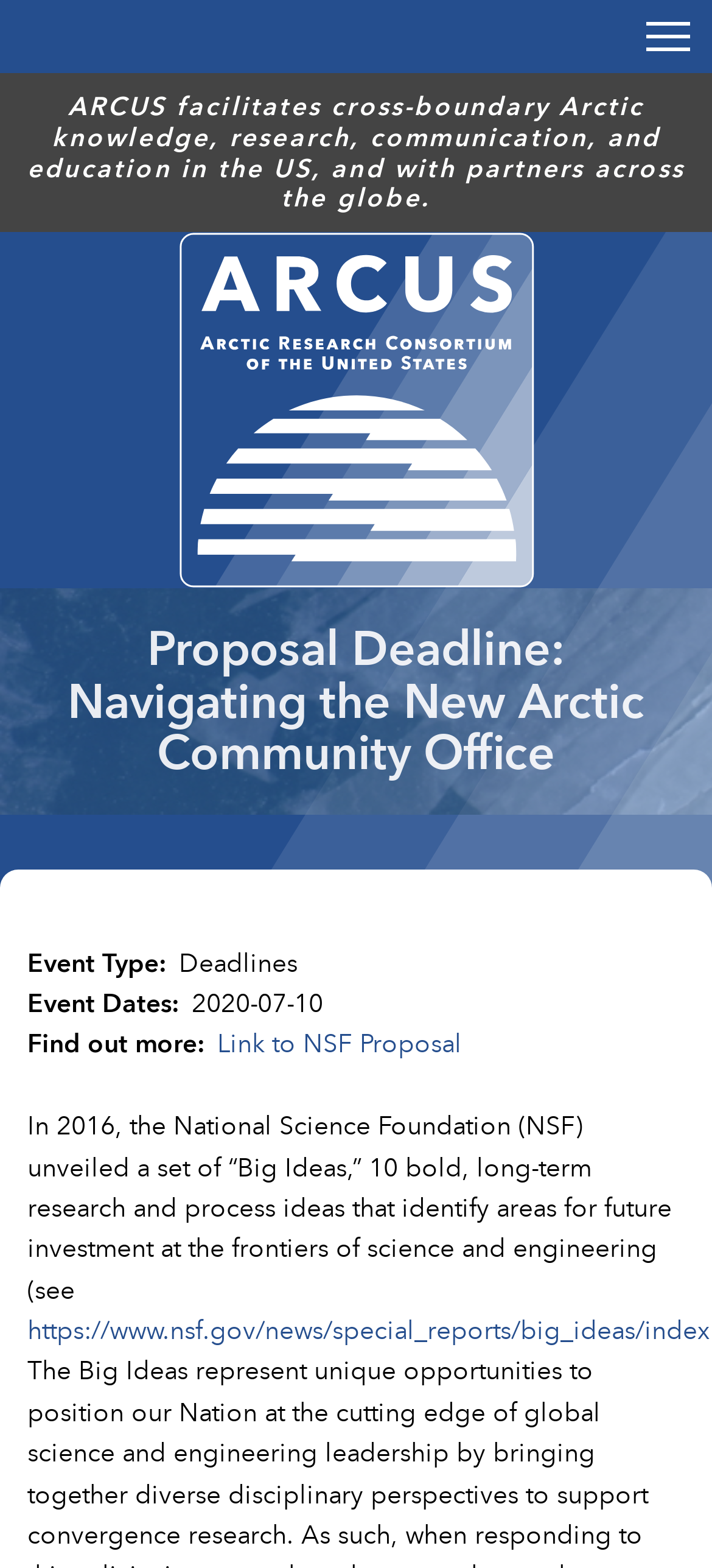Review the image closely and give a comprehensive answer to the question: What can be found by clicking the 'Link to NSF Proposal'?

The 'Link to NSF Proposal' is likely a link to a webpage that provides more information about the NSF Proposal, such as details about the proposal, submission guidelines, and requirements.